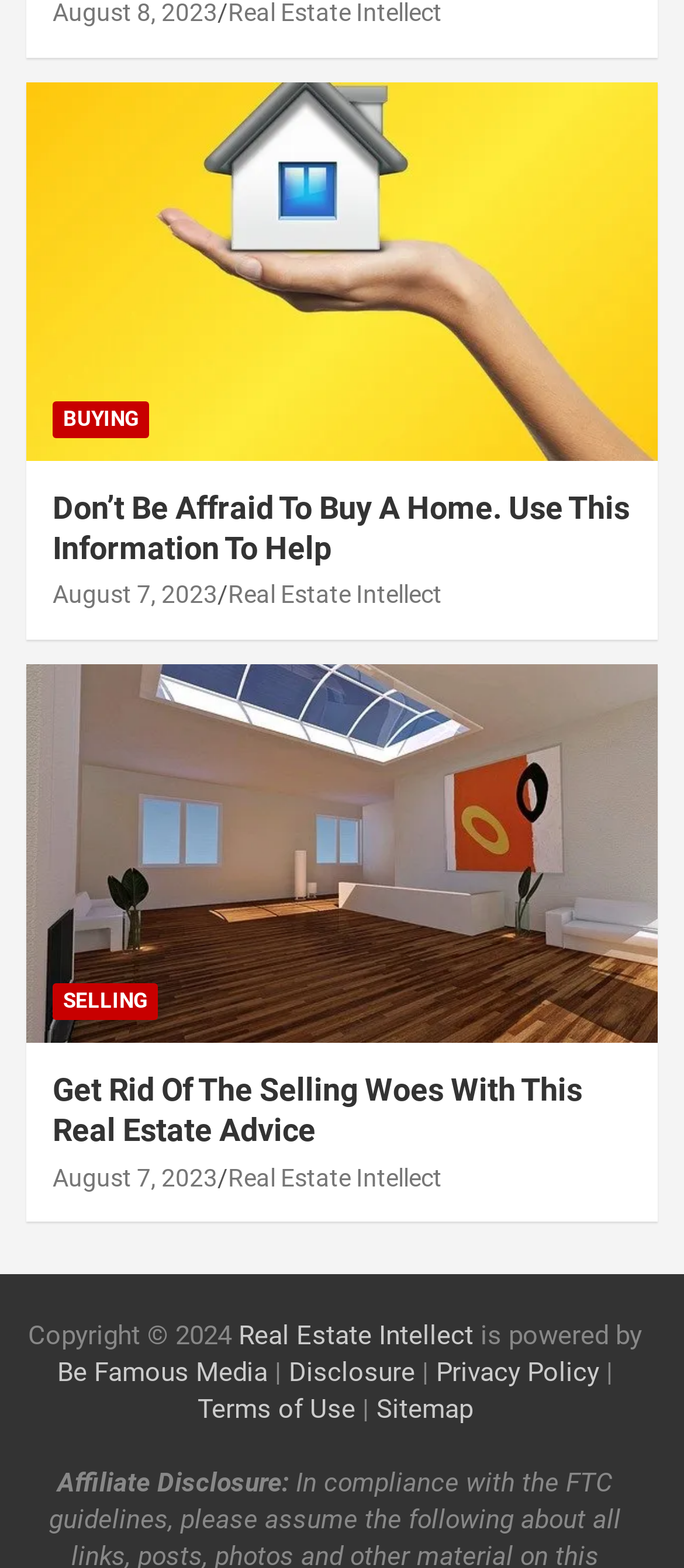Extract the bounding box coordinates of the UI element described by: "Buying". The coordinates should include four float numbers ranging from 0 to 1, e.g., [left, top, right, bottom].

[0.077, 0.256, 0.218, 0.279]